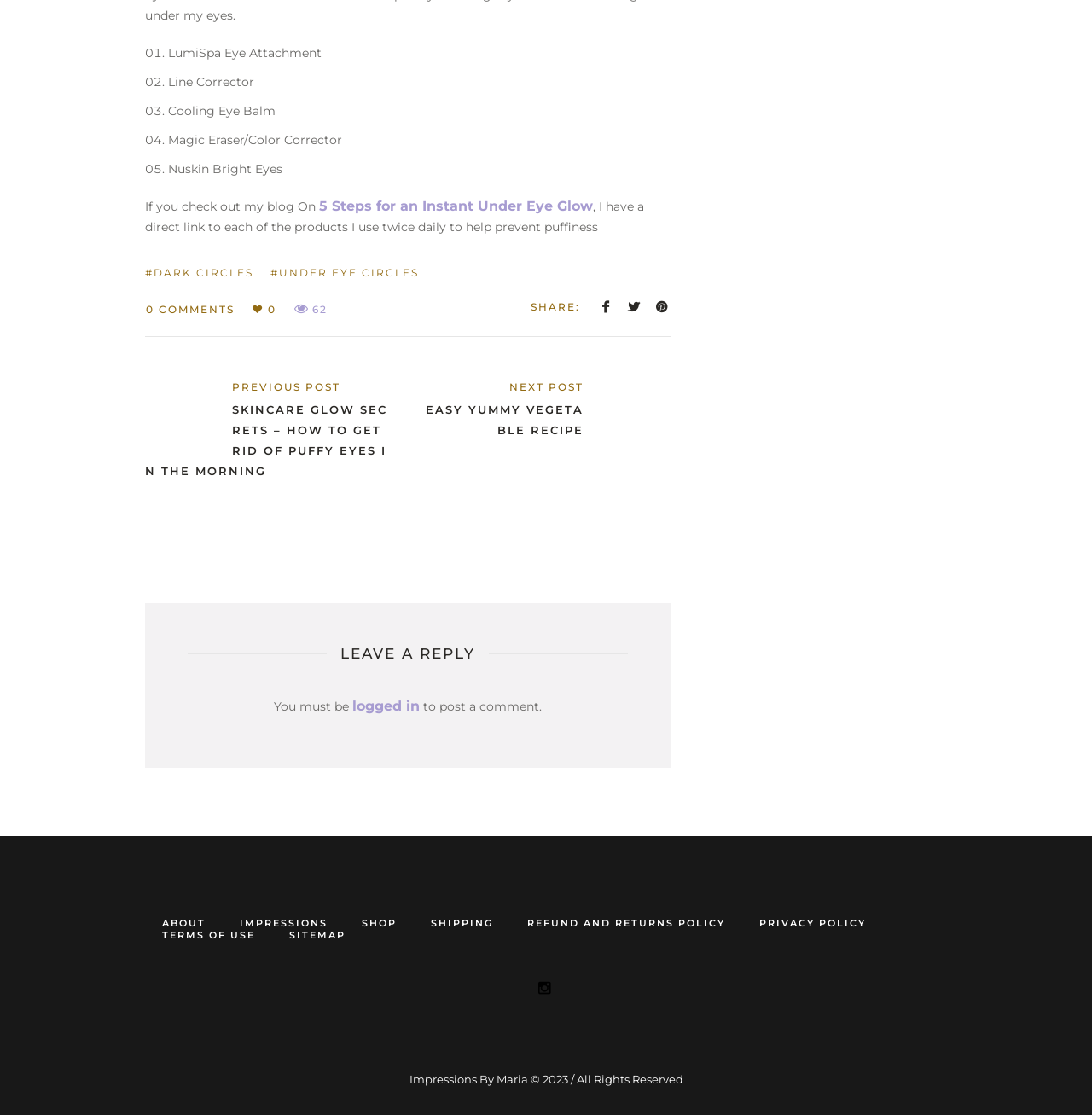Determine the bounding box coordinates for the element that should be clicked to follow this instruction: "Click on '5 Steps for an Instant Under Eye Glow'". The coordinates should be given as four float numbers between 0 and 1, in the format [left, top, right, bottom].

[0.292, 0.178, 0.543, 0.192]